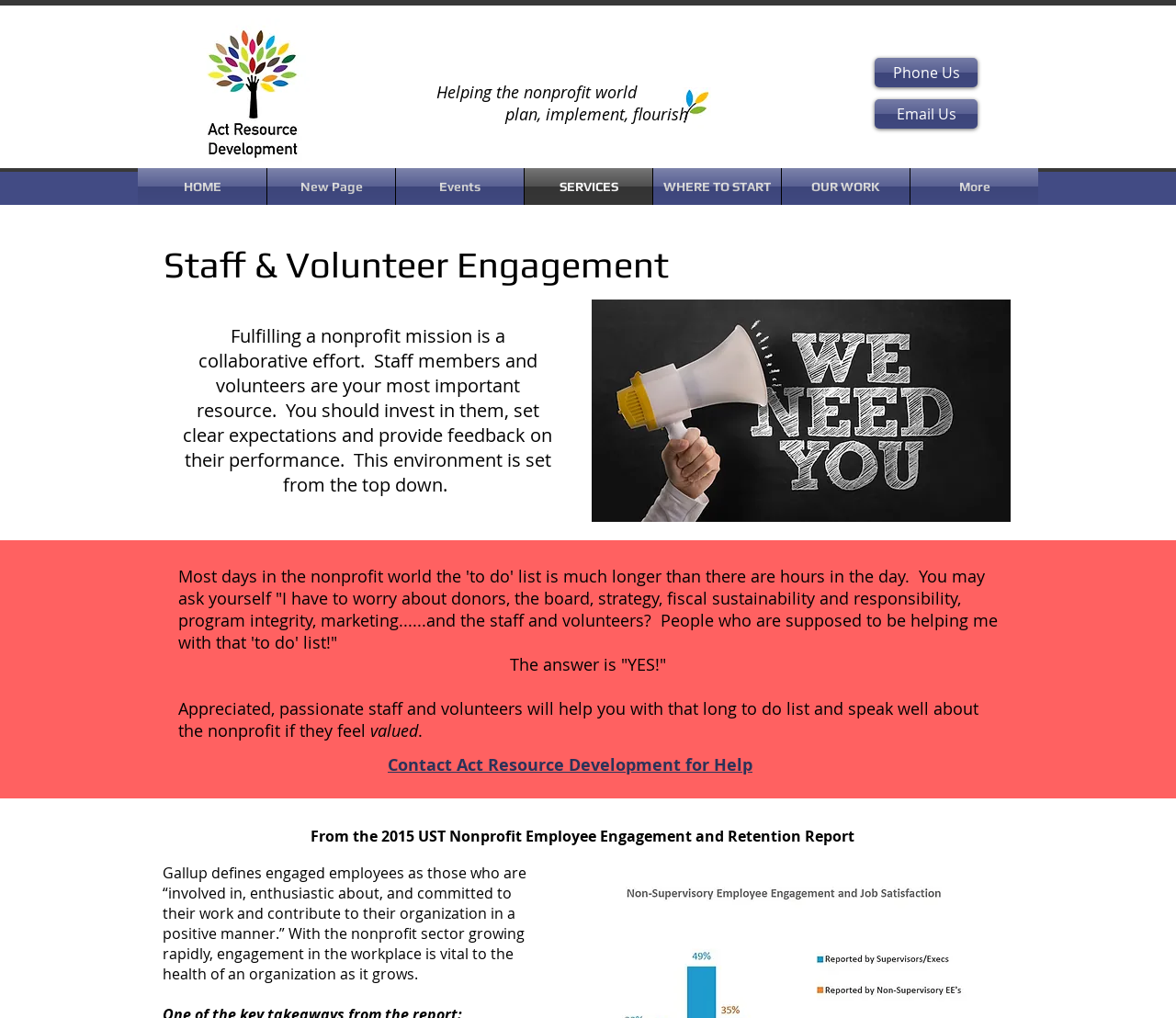Using the element description: "WHERE TO START", determine the bounding box coordinates. The coordinates should be in the format [left, top, right, bottom], with values between 0 and 1.

[0.555, 0.165, 0.664, 0.201]